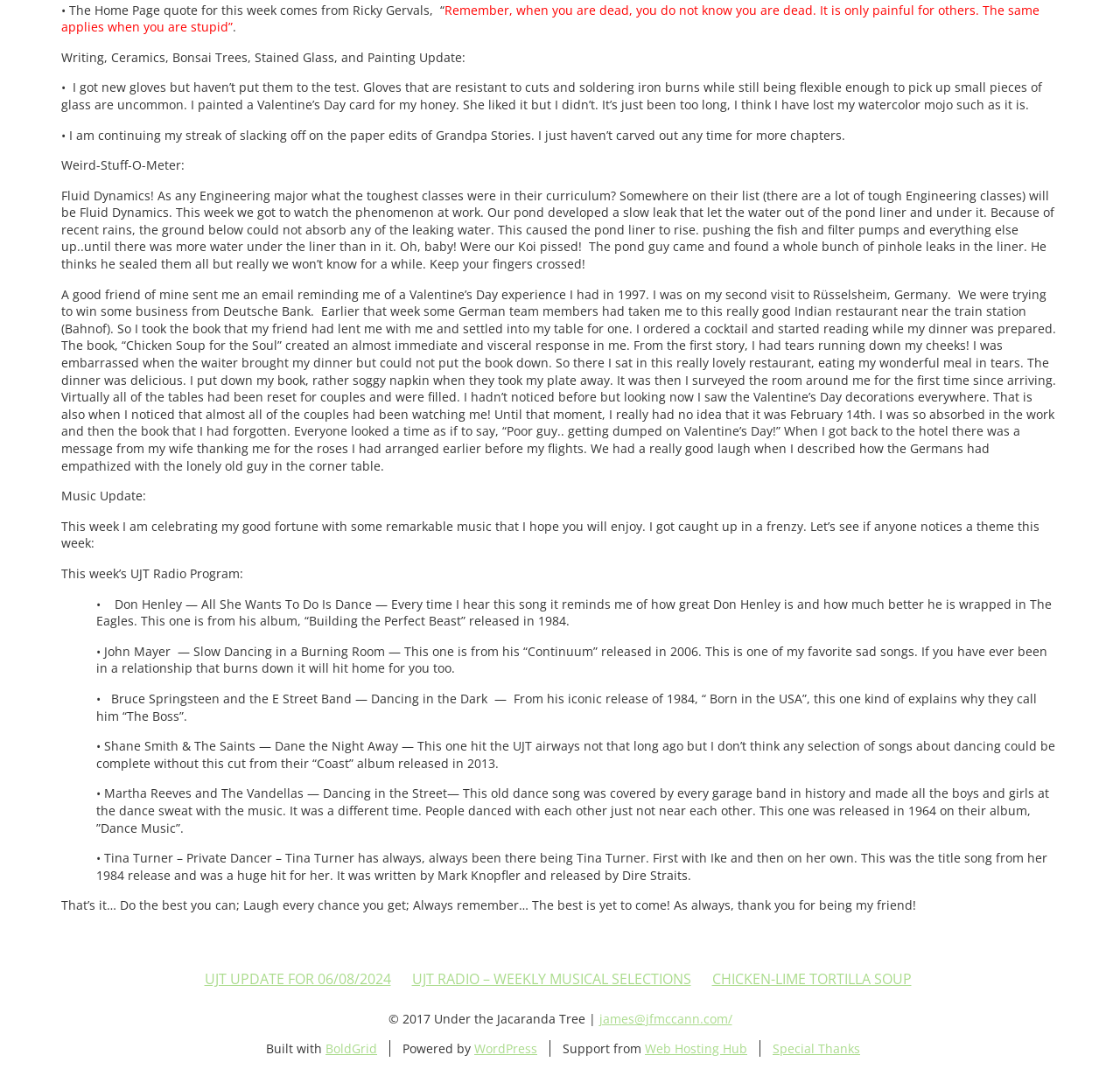Identify the bounding box coordinates of the specific part of the webpage to click to complete this instruction: "Contact james@jfmccann.com".

[0.535, 0.933, 0.654, 0.948]